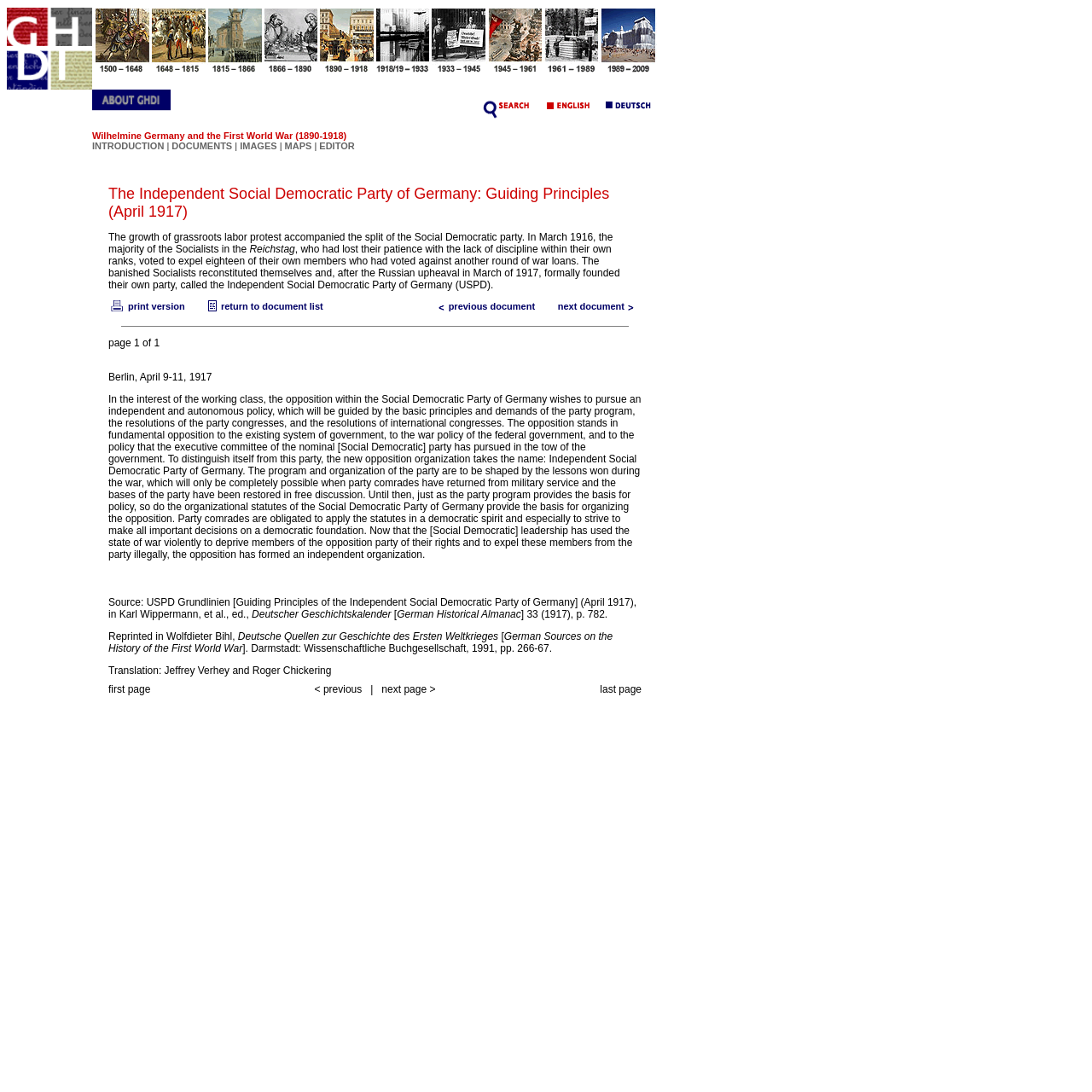Describe all the key features and sections of the webpage thoroughly.

The webpage is titled "GHDI - Document" and has a layout divided into several sections. At the top, there is a logo of GHDI, followed by a row of links. Below this, there is a section with a title "Wilhelmine Germany and the First World War (1890-1918)" and several links to different sections, including "INTRODUCTION", "DOCUMENTS", "IMAGES", "MAPS", and "EDITOR".

The main content of the page is a document titled "The Independent Social Democratic Party of Germany: Guiding Principles (April 1917)". This document is divided into several sections, with a brief introduction followed by a longer text describing the growth of grassroots labor protest and the split of the Social Democratic party. The text also includes information about the founding of the Independent Social Democratic Party of Germany (USPD) and its guiding principles.

The document has several features, including a "print version" link, a "return to document list" link, and navigation links to previous and next documents. There is also an image on the page, although its content is not specified.

Overall, the webpage appears to be a historical document or academic resource, providing information about the Independent Social Democratic Party of Germany and its role in the First World War.